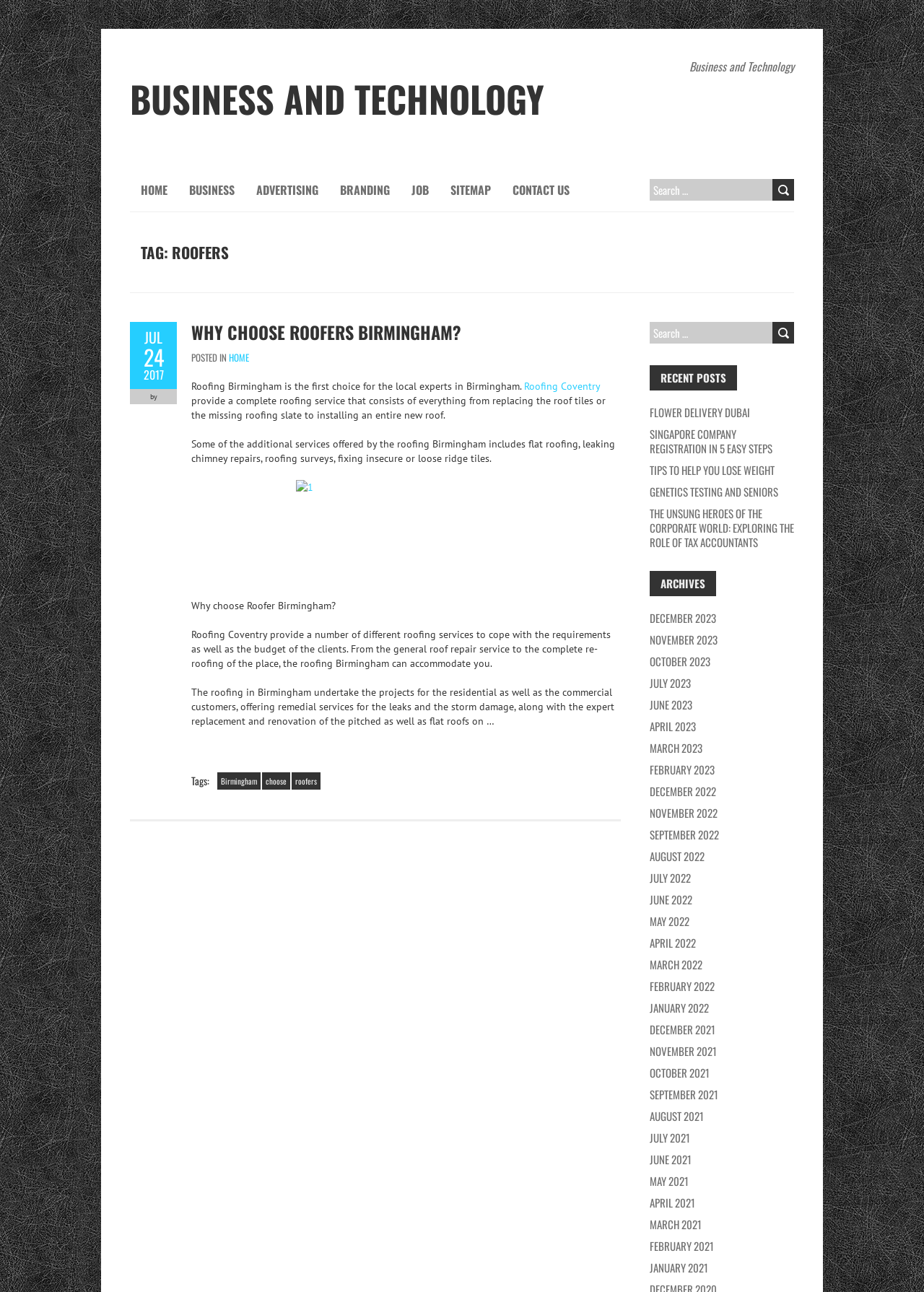Identify and extract the main heading from the webpage.

BUSINESS AND TECHNOLOGY